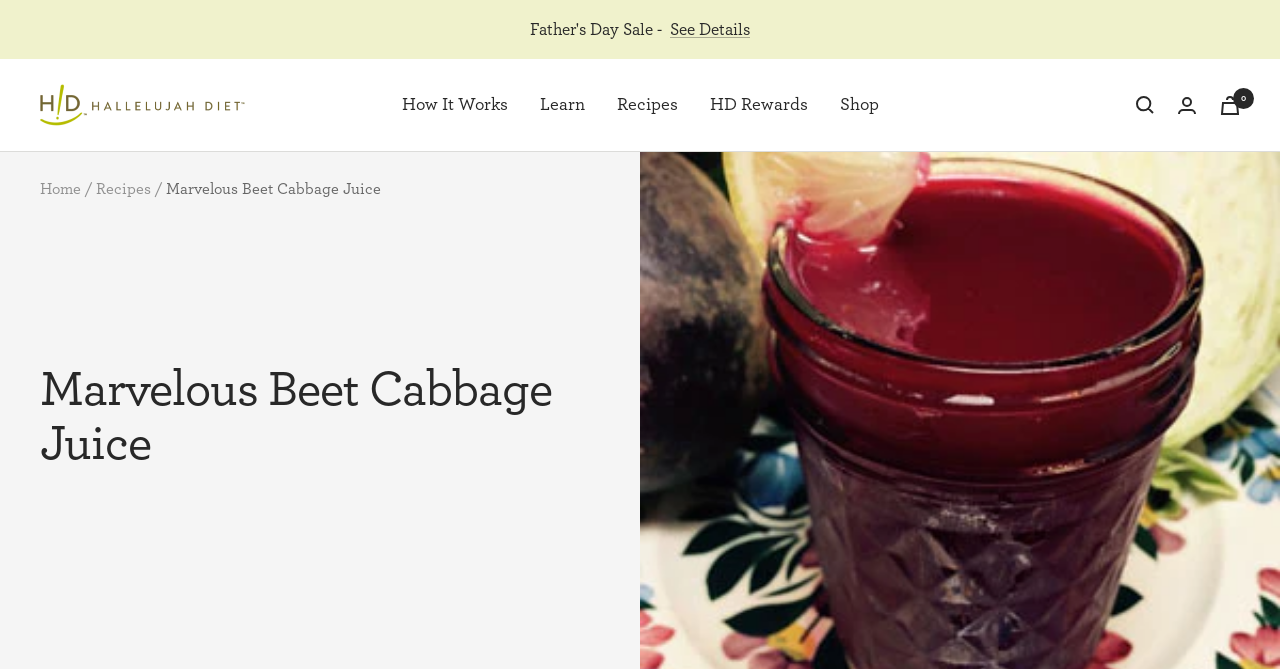Using the webpage screenshot, find the UI element described by HD Rewards. Provide the bounding box coordinates in the format (top-left x, top-left y, bottom-right x, bottom-right y), ensuring all values are floating point numbers between 0 and 1.

[0.554, 0.134, 0.631, 0.181]